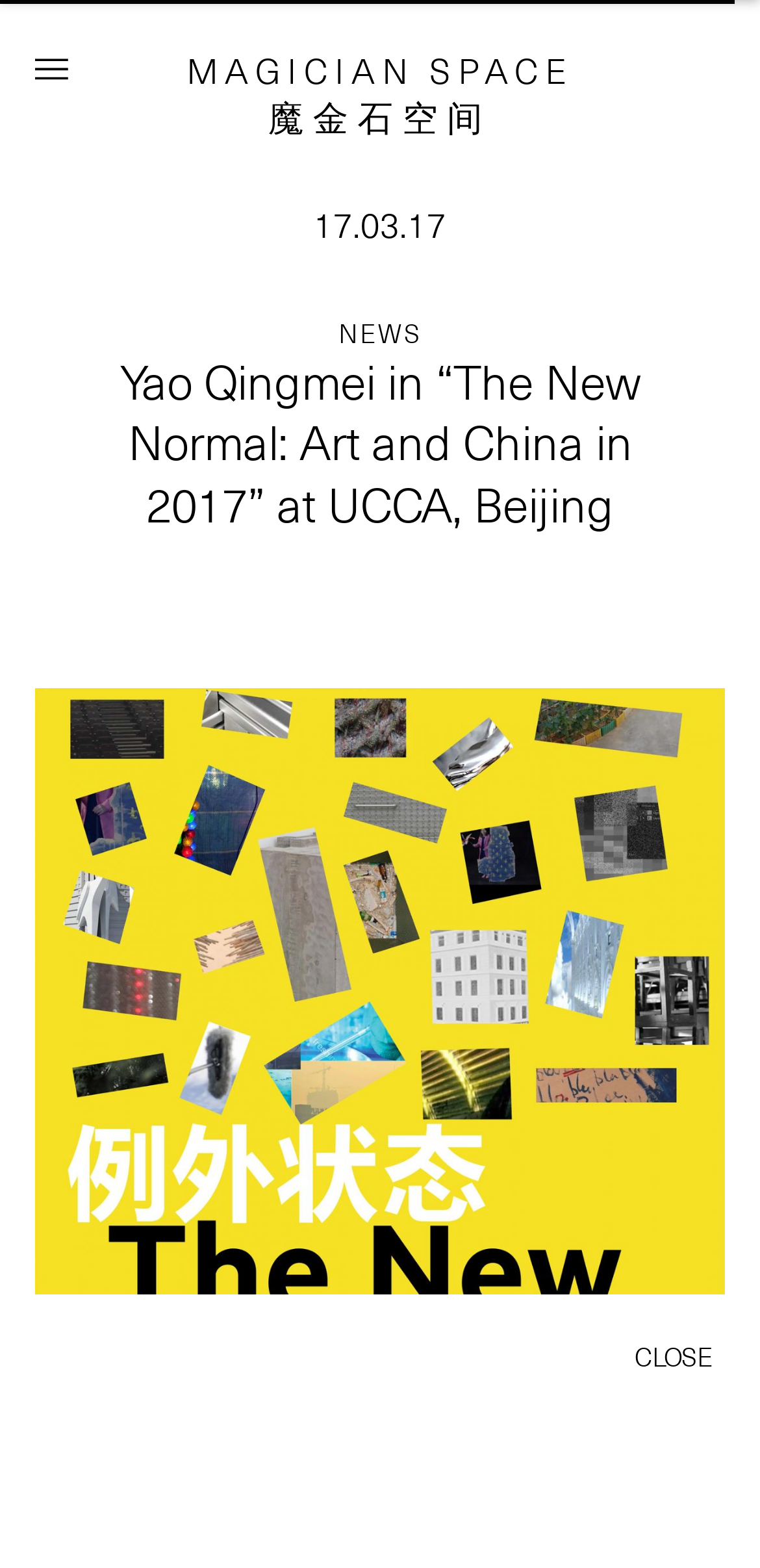Explain in detail what you observe on this webpage.

The webpage is about Magician Space, a gallery established in 2008 in Beijing, China. At the top of the page, there is a heading that displays the gallery's name in both English and Chinese. Below the heading, there is a small image on the left side, taking up about 4% of the page's width. 

To the right of the image, there is a section that appears to be a news or event listing. This section is divided into three parts: a time stamp on the left, a "NEWS" heading in the middle, and a longer heading that describes an art event, "Yao Qingmei in “The New Normal: Art and China in 2017” at UCCA, Beijing", on the right. The time stamp reads "17.03.17". 

At the bottom right corner of the page, there is a "CLOSE" button.